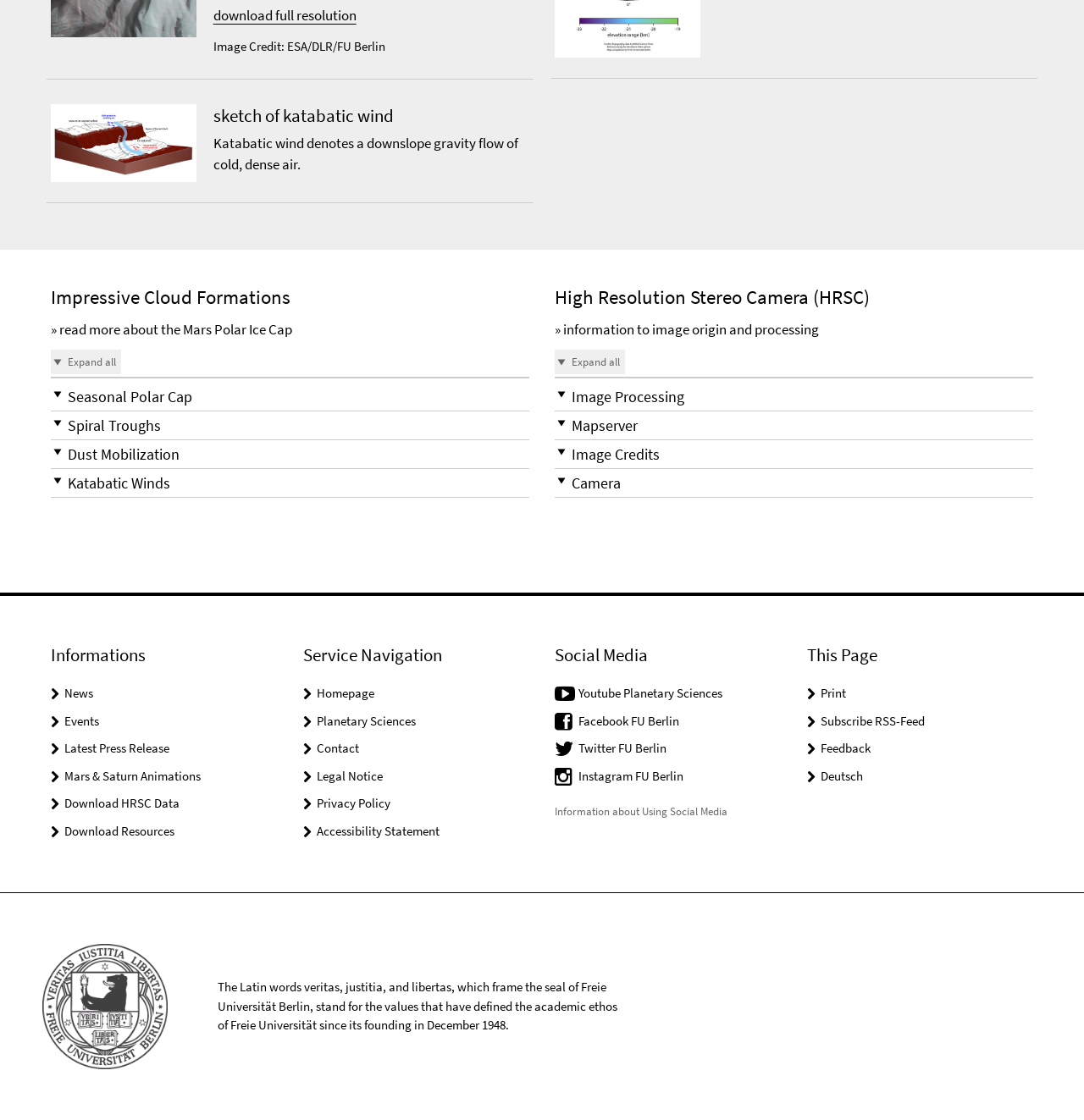Please identify the bounding box coordinates of the element I need to click to follow this instruction: "Read more about the Mars Polar Ice Cap".

[0.047, 0.285, 0.27, 0.302]